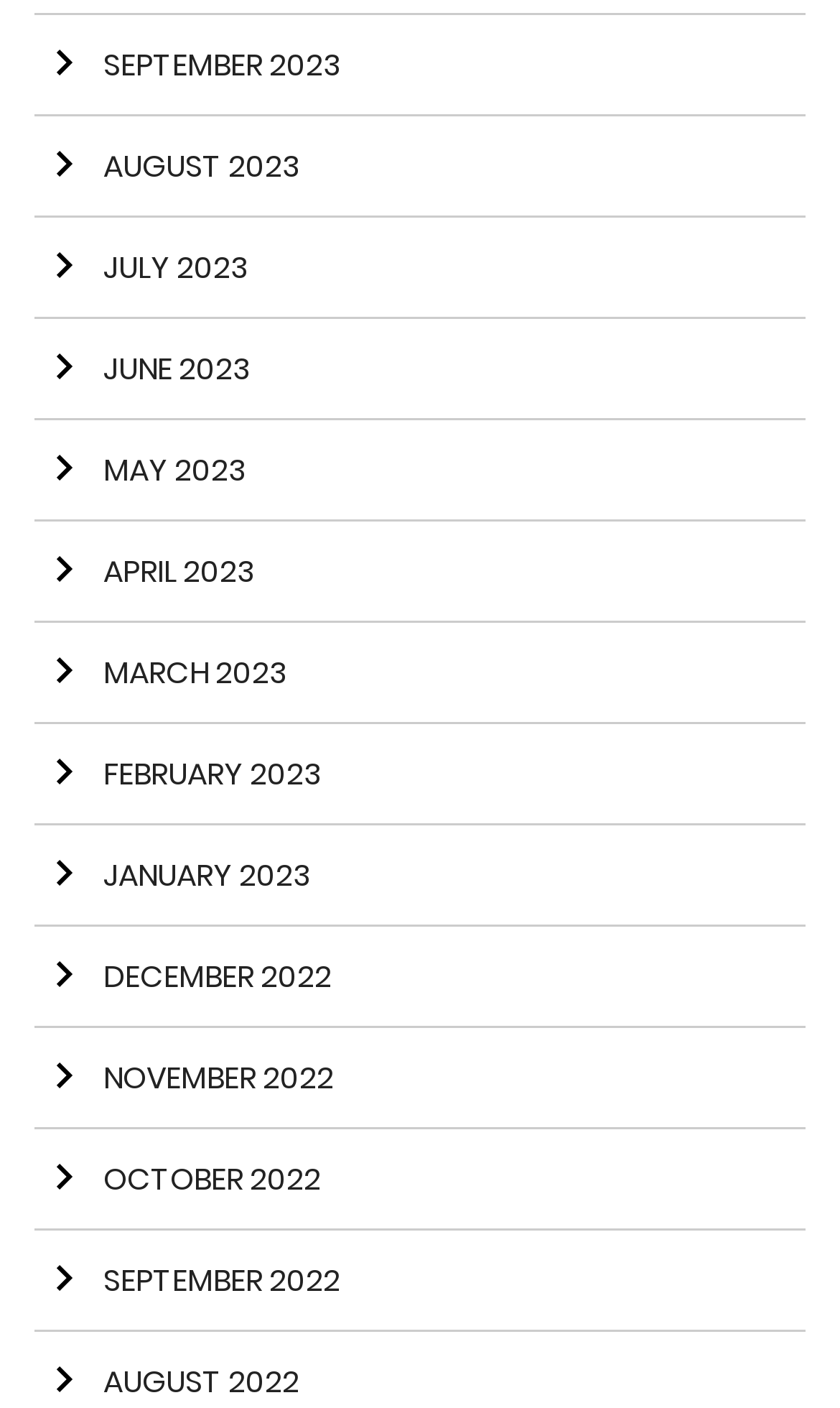What is the earliest month shown on the webpage?
By examining the image, provide a one-word or phrase answer.

NOVEMBER 2022